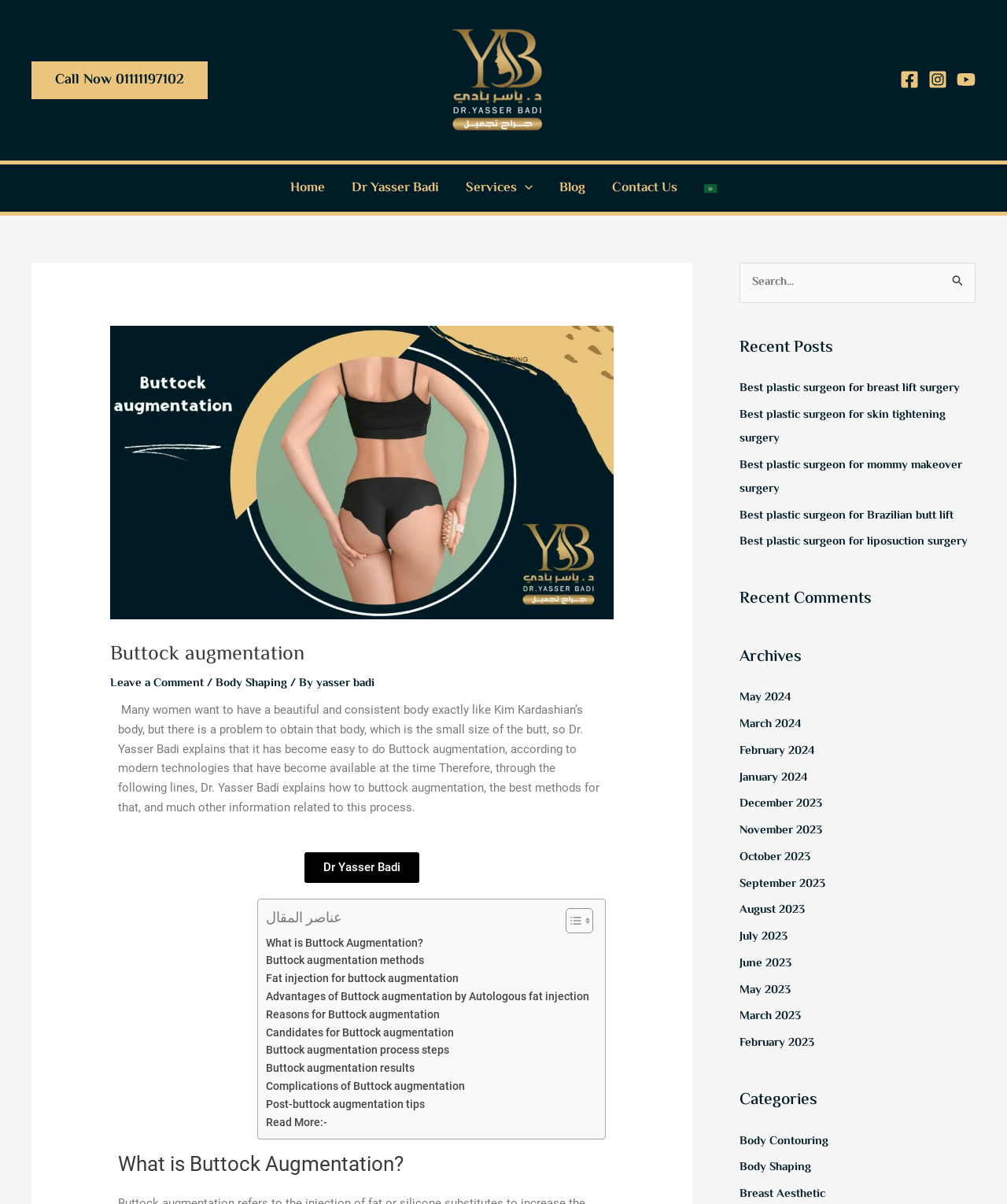Identify the bounding box coordinates of the specific part of the webpage to click to complete this instruction: "Click on 'ANCIENT EGYPT – ANCIENT EGYPTIANS LIFE AND CULTURE'".

None